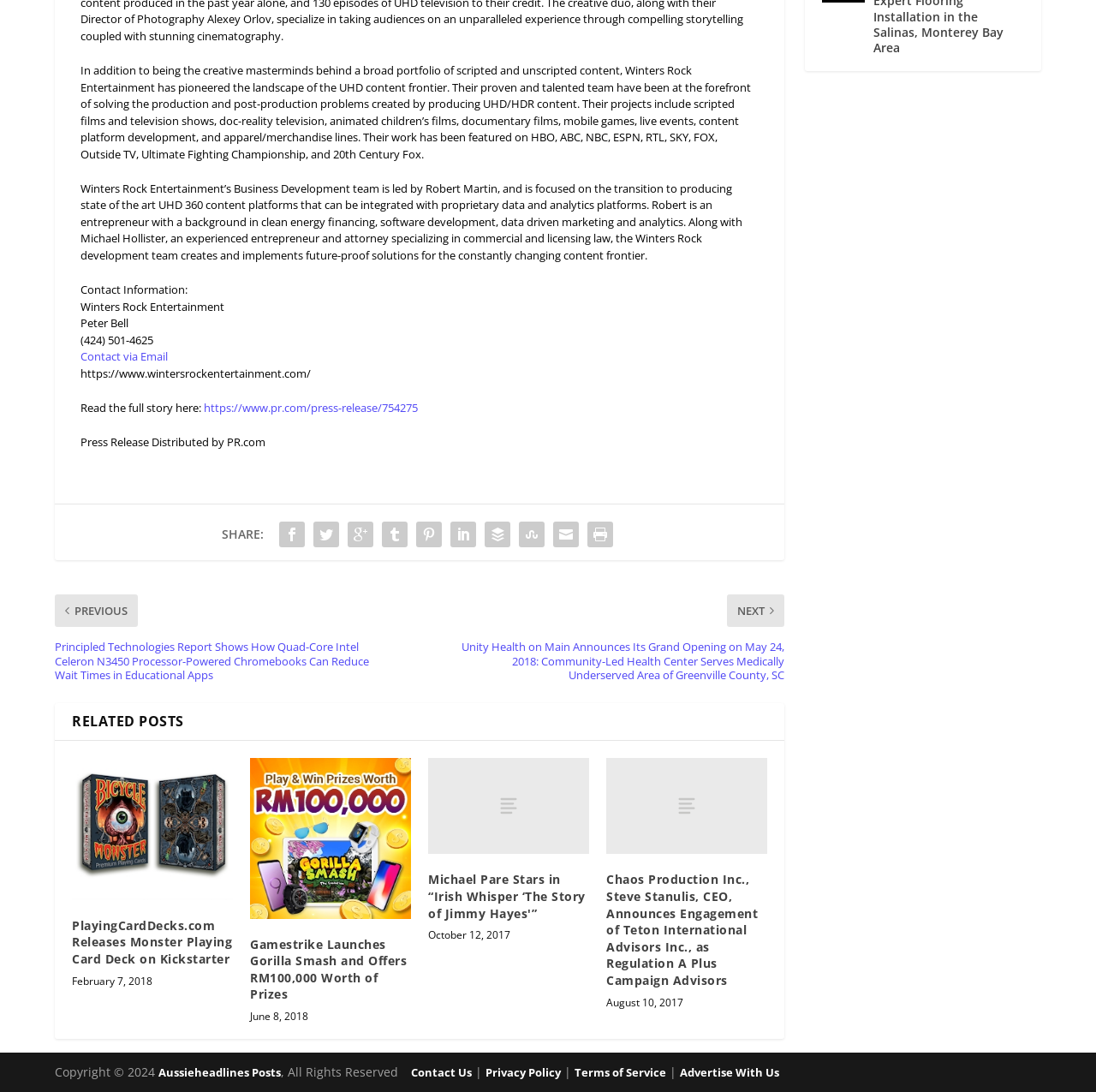Highlight the bounding box coordinates of the region I should click on to meet the following instruction: "Read the full story here".

[0.073, 0.368, 0.186, 0.383]